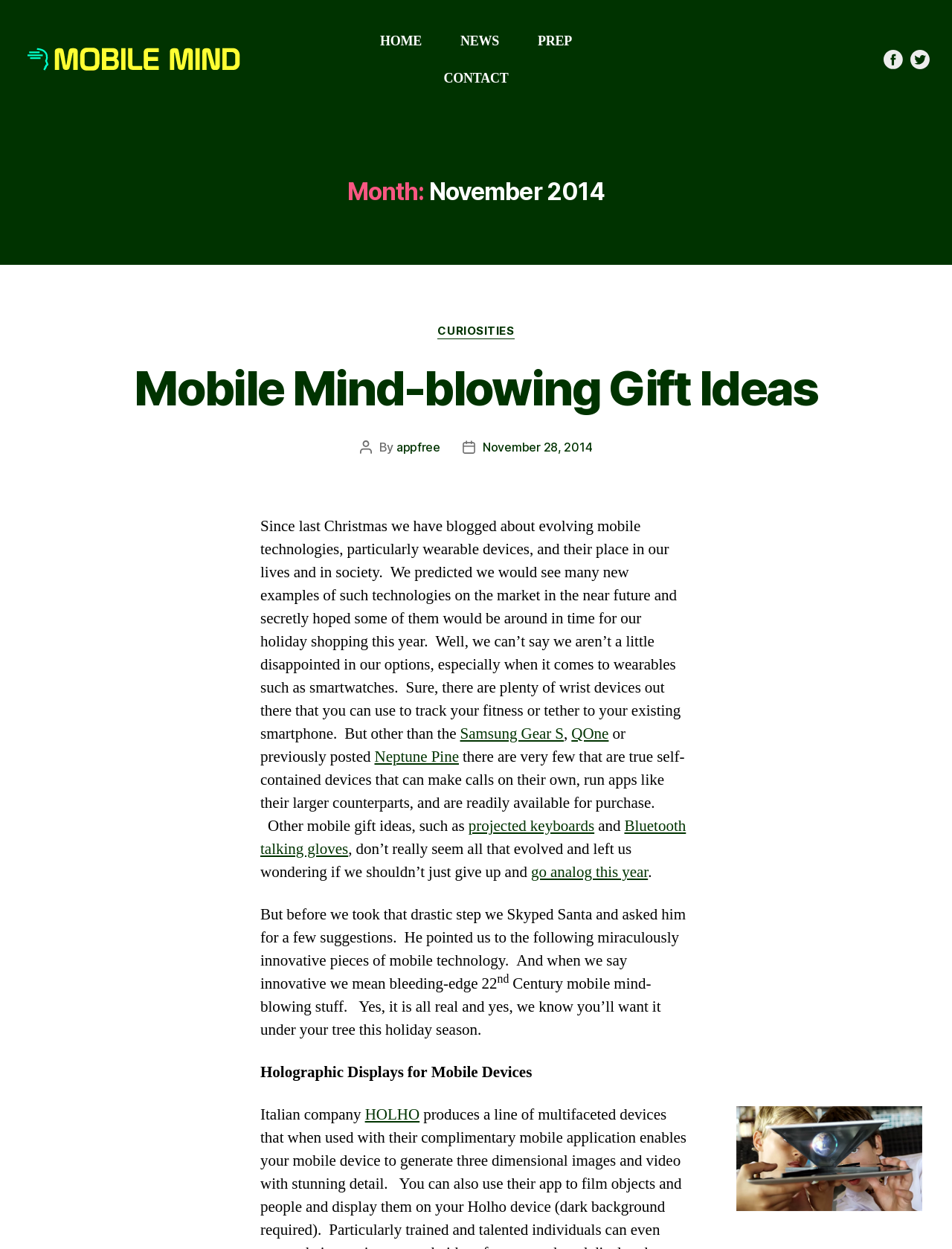What is the name of the Italian company mentioned?
Answer with a single word or short phrase according to what you see in the image.

HOLHO